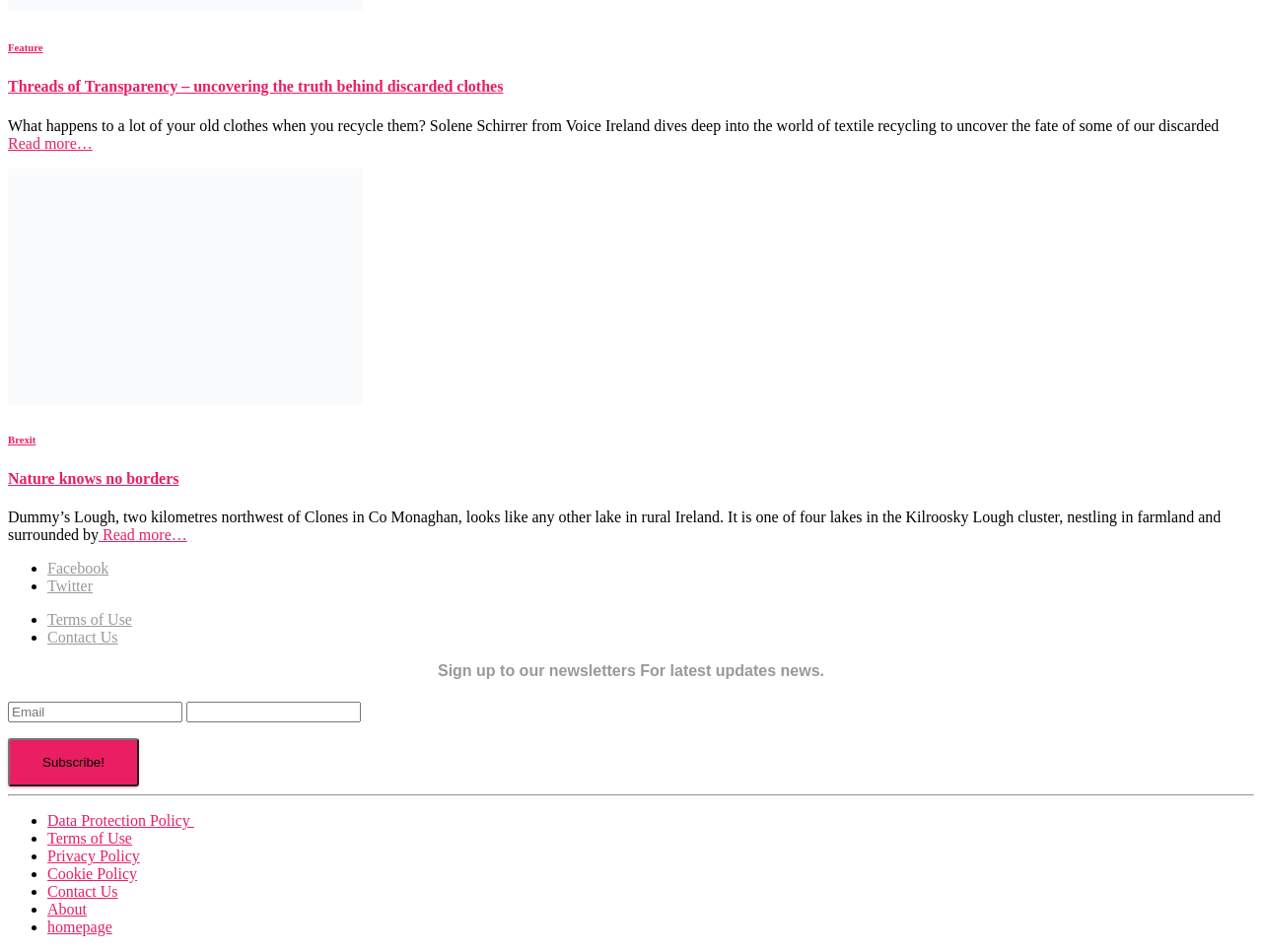How many social media links are there in the footer?
Kindly give a detailed and elaborate answer to the question.

I counted the number of social media links in the footer section, which are 'Facebook' and 'Twitter'. There are two social media links in total.